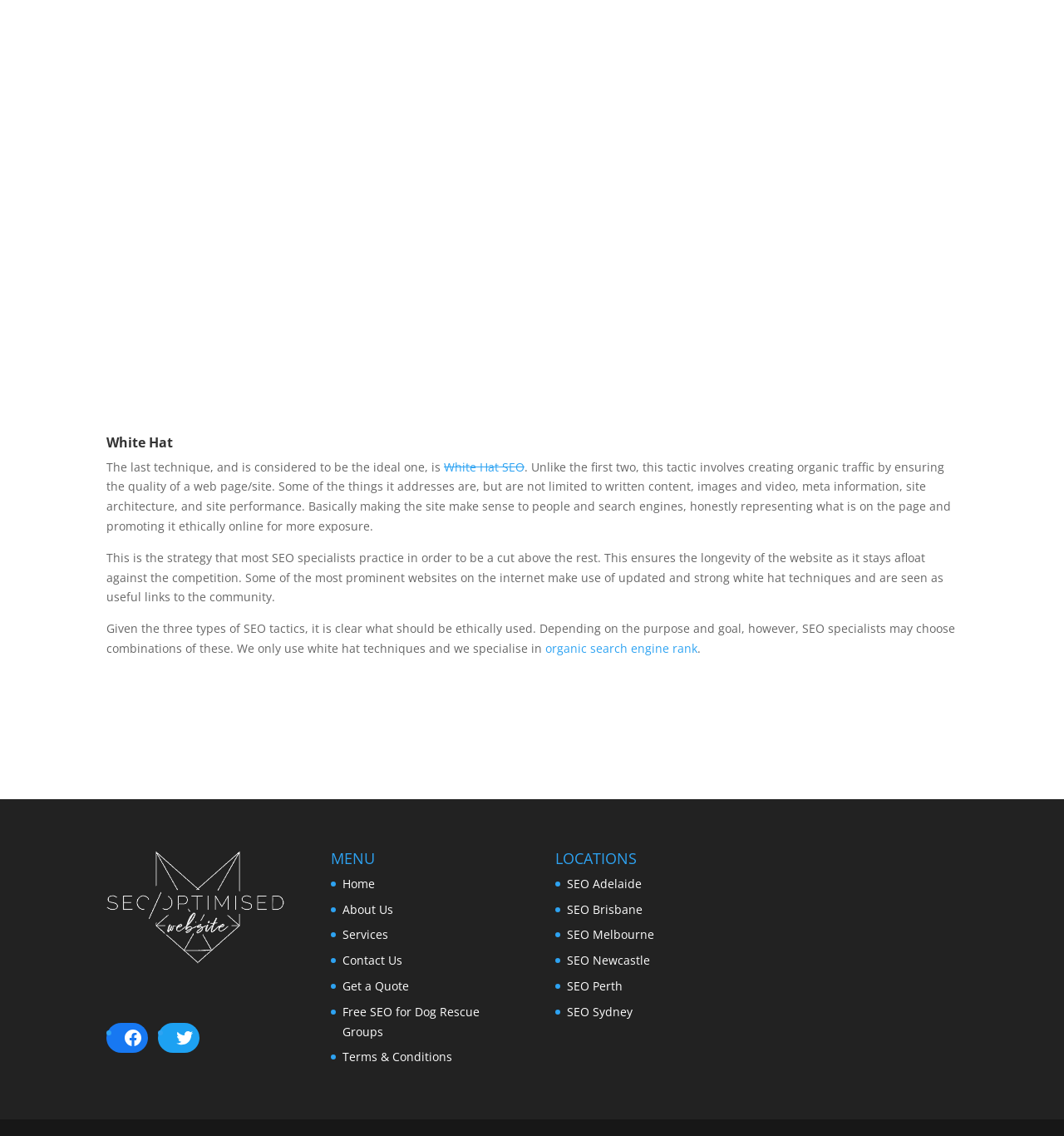What is the ideal SEO technique? Please answer the question using a single word or phrase based on the image.

White Hat